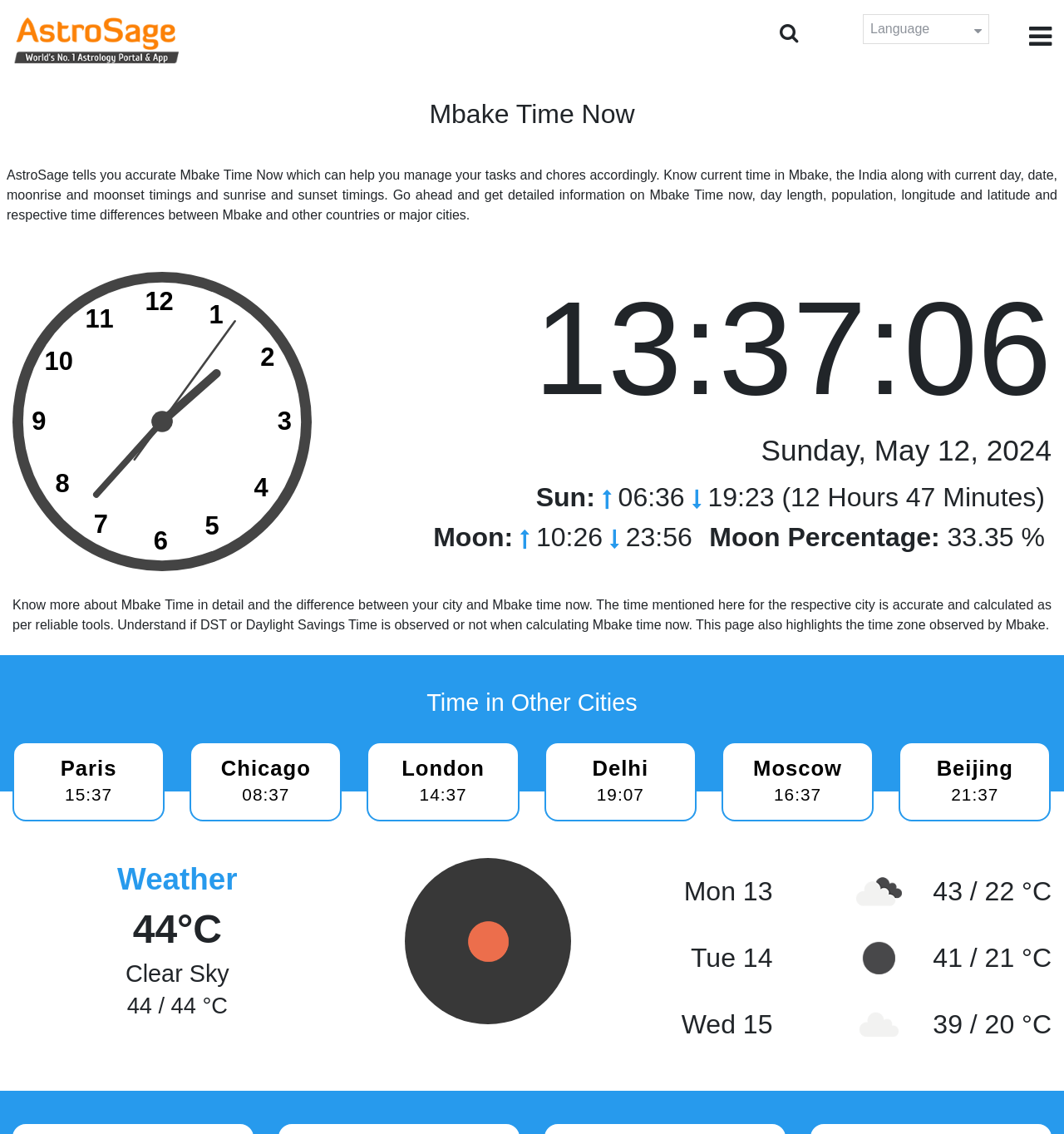Generate a comprehensive description of the webpage.

This webpage is about Mbake Time now, providing accurate information about the current time, prayer time, sunrise, sunset, moonrise, moonset, weather, area codes, time zone, and DST. 

At the top left, there is a logo image and a search bar with a submit button next to it. On the top right, there is a language selection option. 

Below the logo, there is a heading "Mbake Time Now" followed by a paragraph explaining the purpose of the webpage, which is to provide accurate time information to help users manage their tasks and chores. 

On the left side, there is a vertical list of numbers from 12 to 2, which appears to be a clock or a time selector. 

In the middle of the page, there is a section displaying the current time in Mbake, including the day, date, moonrise, moonset, sunrise, and sunset timings. Below this section, there is a table showing the time in other cities, including Paris, Chicago, London, Delhi, Moscow, and Beijing. Each city's time is displayed with a link to more information.

On the right side, there is a section displaying the weather information, including the temperature, weather condition, and a weather icon. 

At the bottom of the page, there is a table showing the weather forecast for the next few days, with columns for the date, weather condition, and temperature.